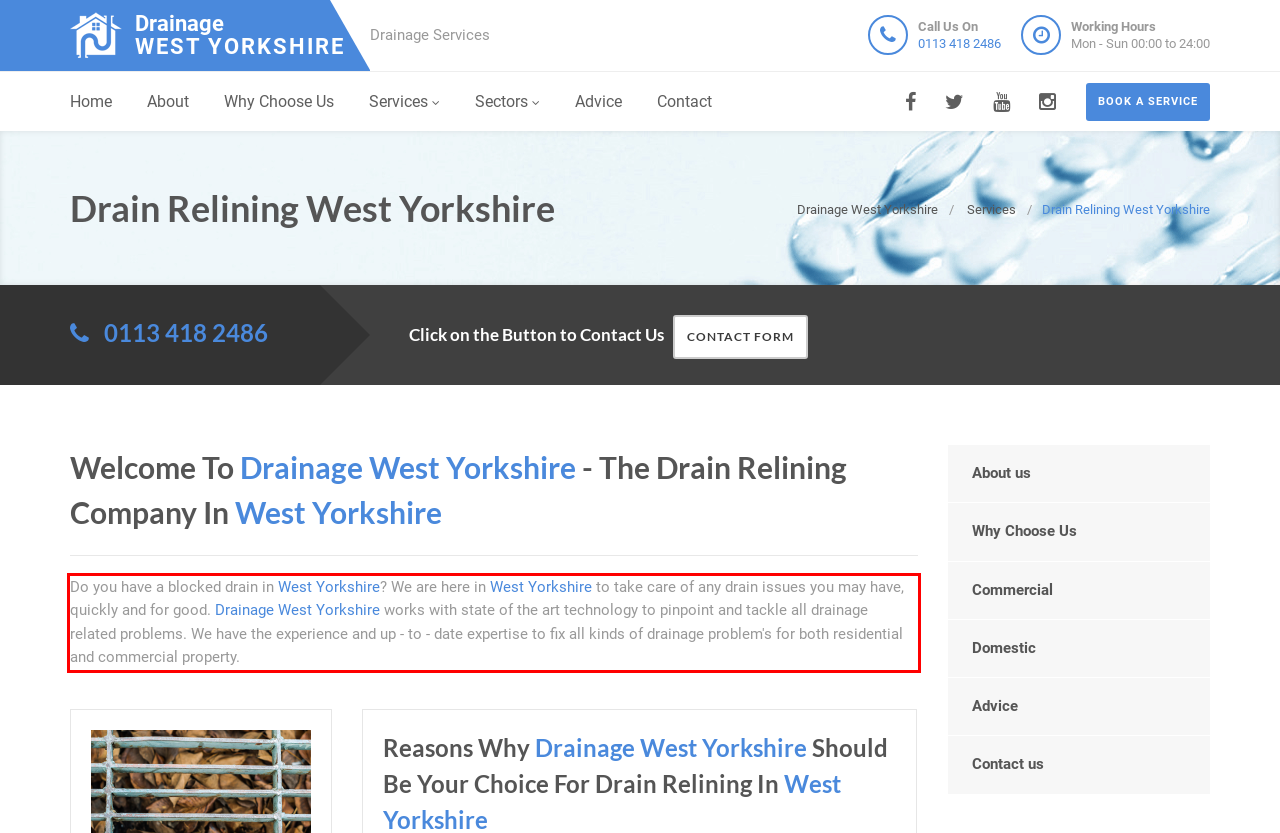Please examine the webpage screenshot containing a red bounding box and use OCR to recognize and output the text inside the red bounding box.

Do you have a blocked drain in West Yorkshire? We are here in West Yorkshire to take care of any drain issues you may have, quickly and for good. Drainage West Yorkshire works with state of the art technology to pinpoint and tackle all drainage related problems. We have the experience and up - to - date expertise to fix all kinds of drainage problem's for both residential and commercial property.